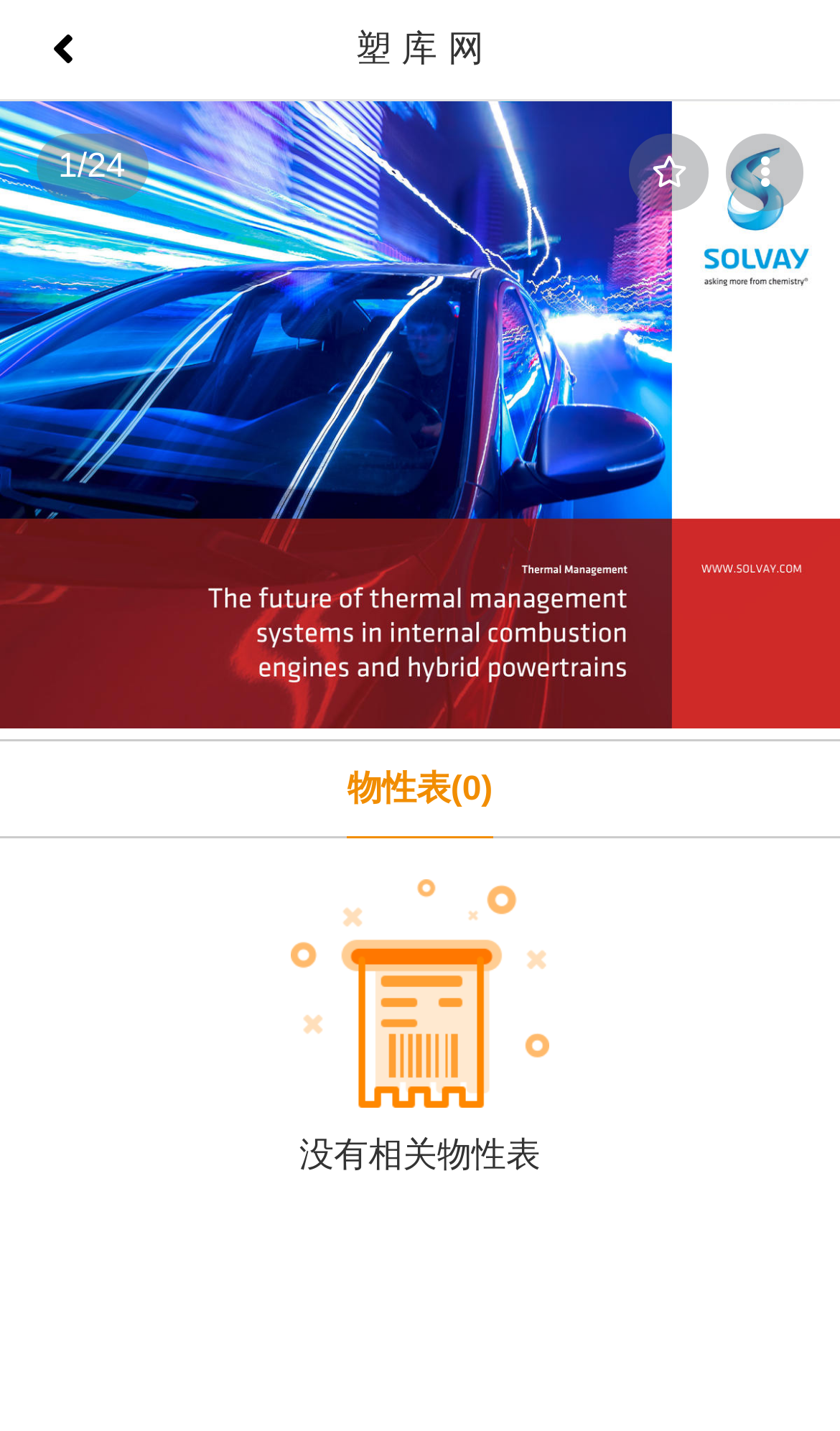Provide a single word or phrase answer to the question: 
Is there a related material property table?

No